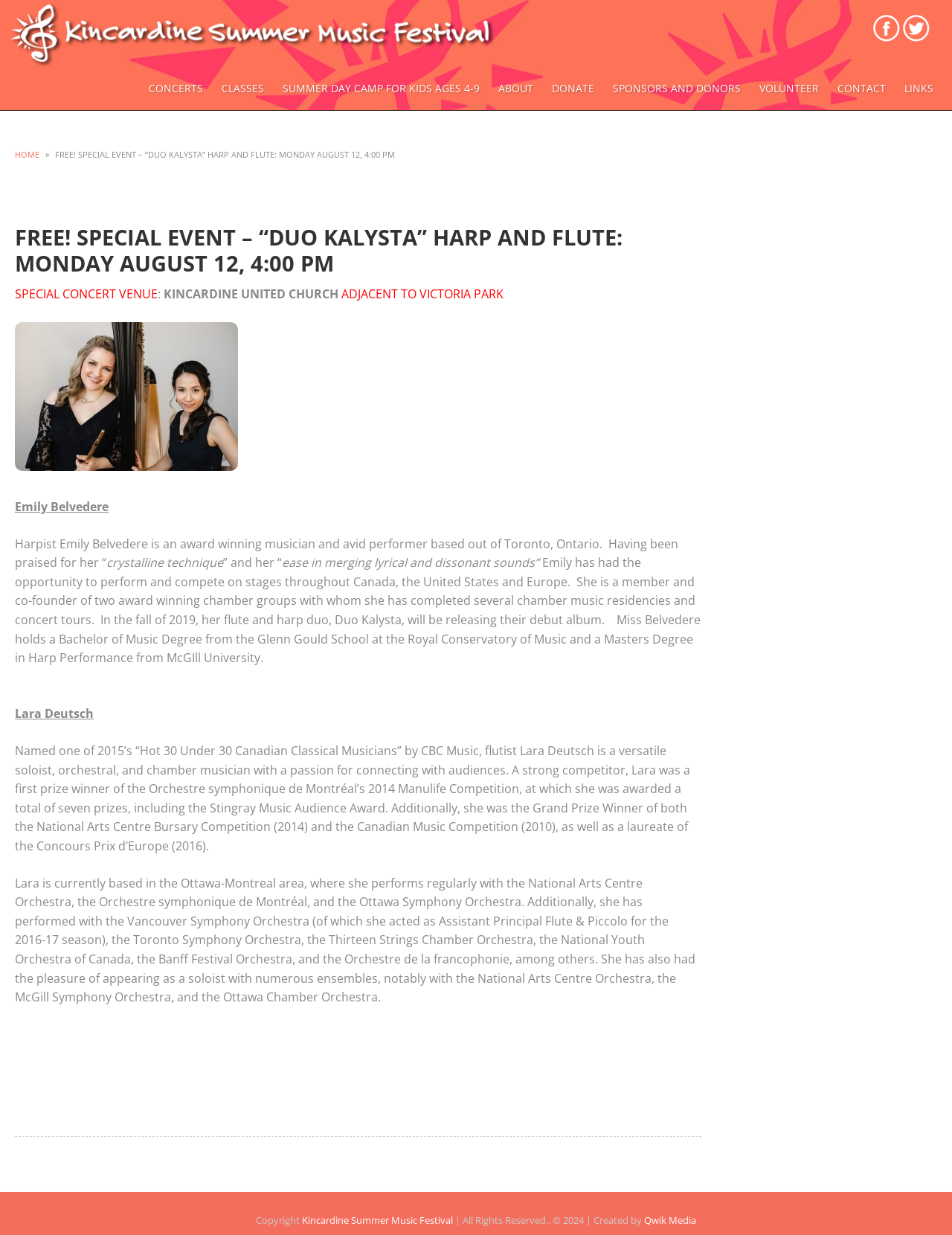What is the name of the event?
Refer to the image and provide a thorough answer to the question.

The event name is mentioned in the heading 'FREE! SPECIAL EVENT – “DUO KALYSTA” HARP AND FLUTE: MONDAY AUGUST 12, 4:00 PM'.